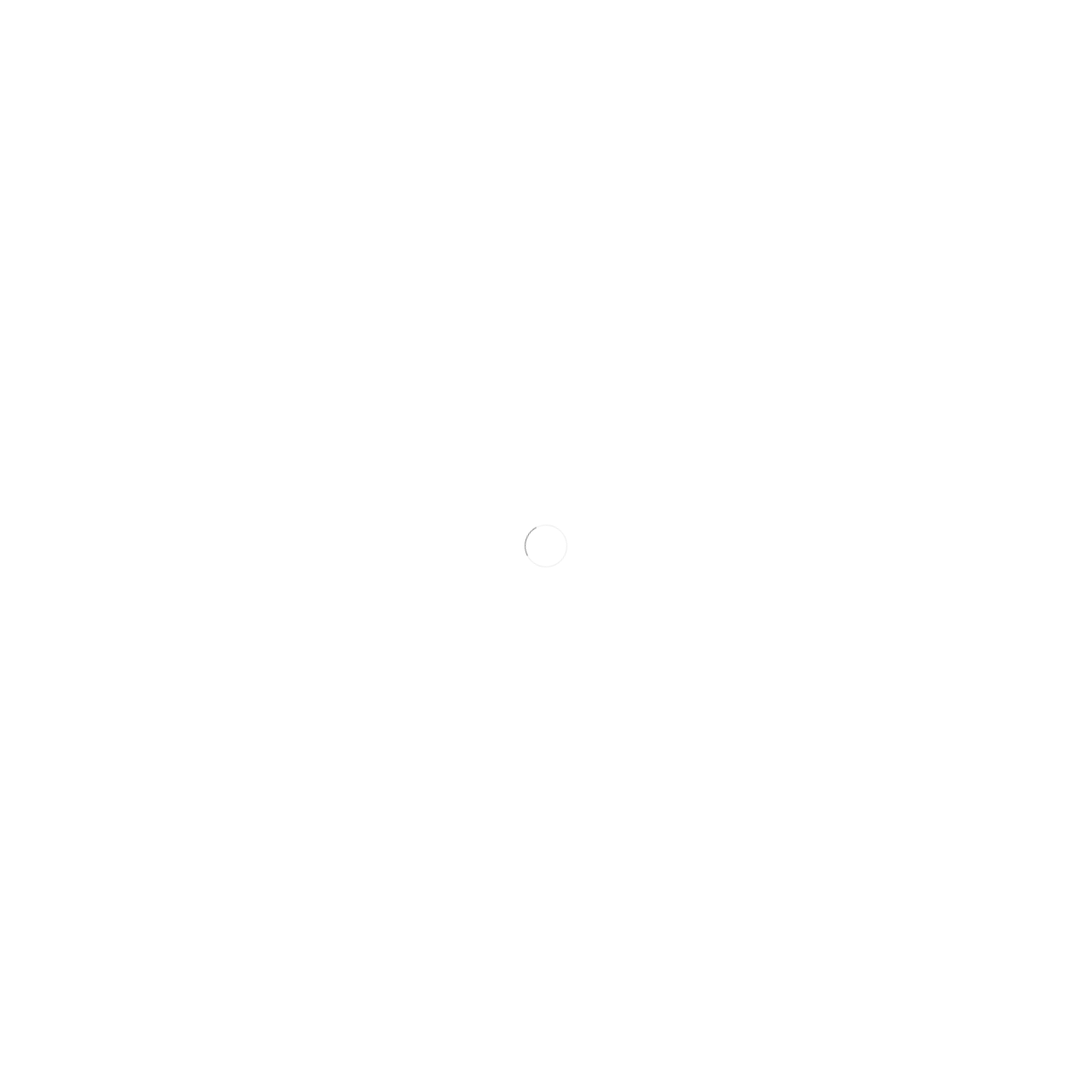Answer briefly with one word or phrase:
How long may customers need to stay out of their house during construction?

Up to 3 months